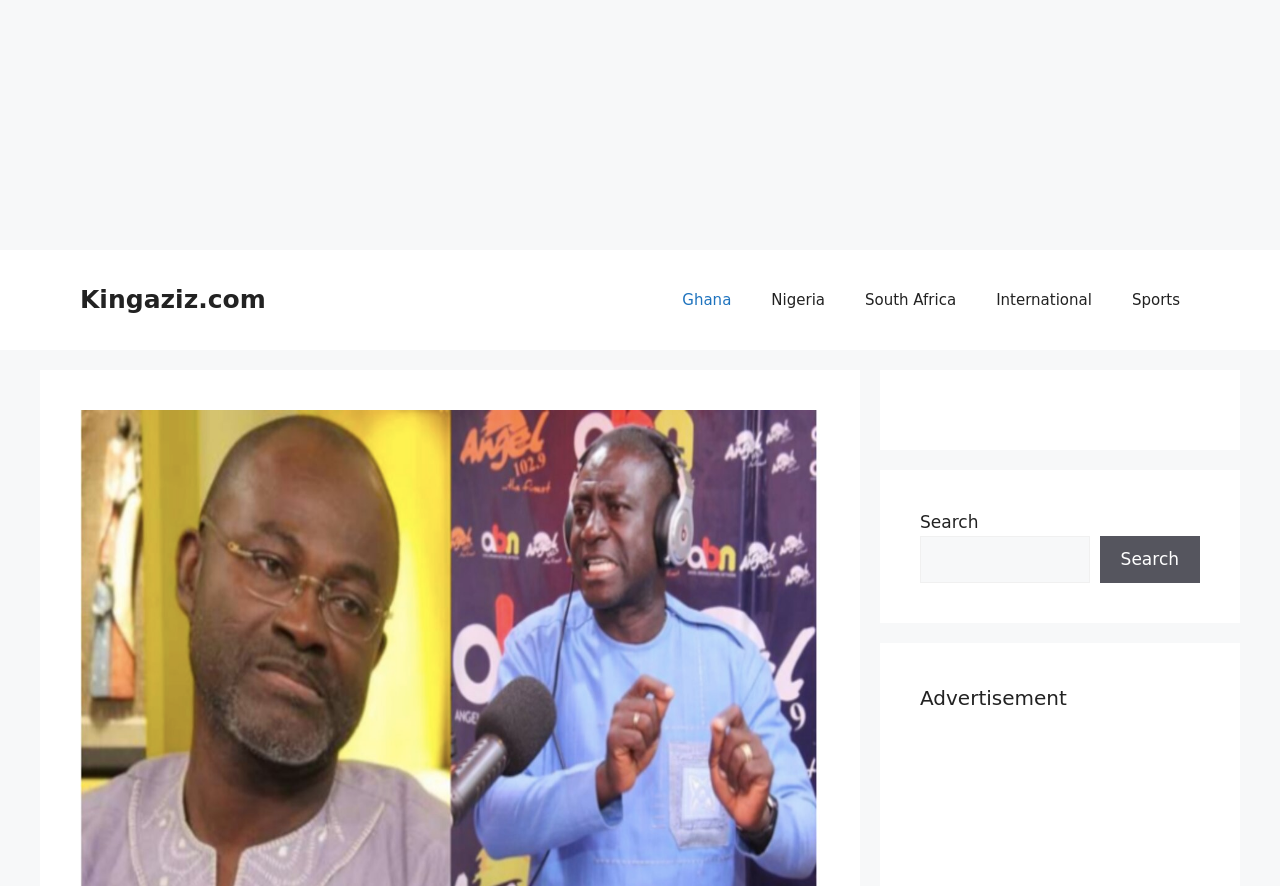Locate the bounding box coordinates of the clickable part needed for the task: "check Advertisement".

[0.719, 0.771, 0.938, 0.805]